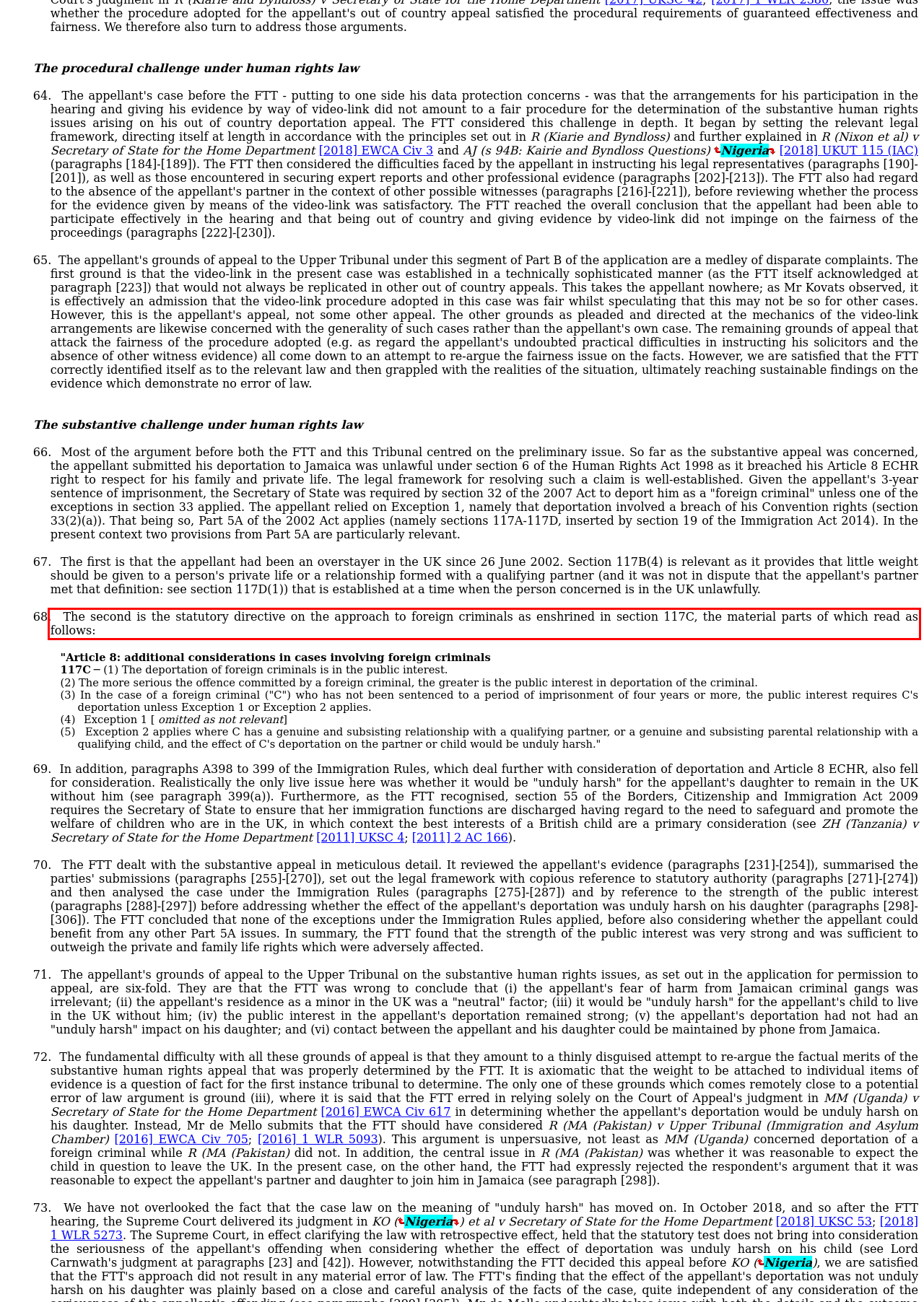Using OCR, extract the text content found within the red bounding box in the given webpage screenshot.

68. The second is the statutory directive on the approach to foreign criminals as enshrined in section 117C, the material parts of which read as follows: